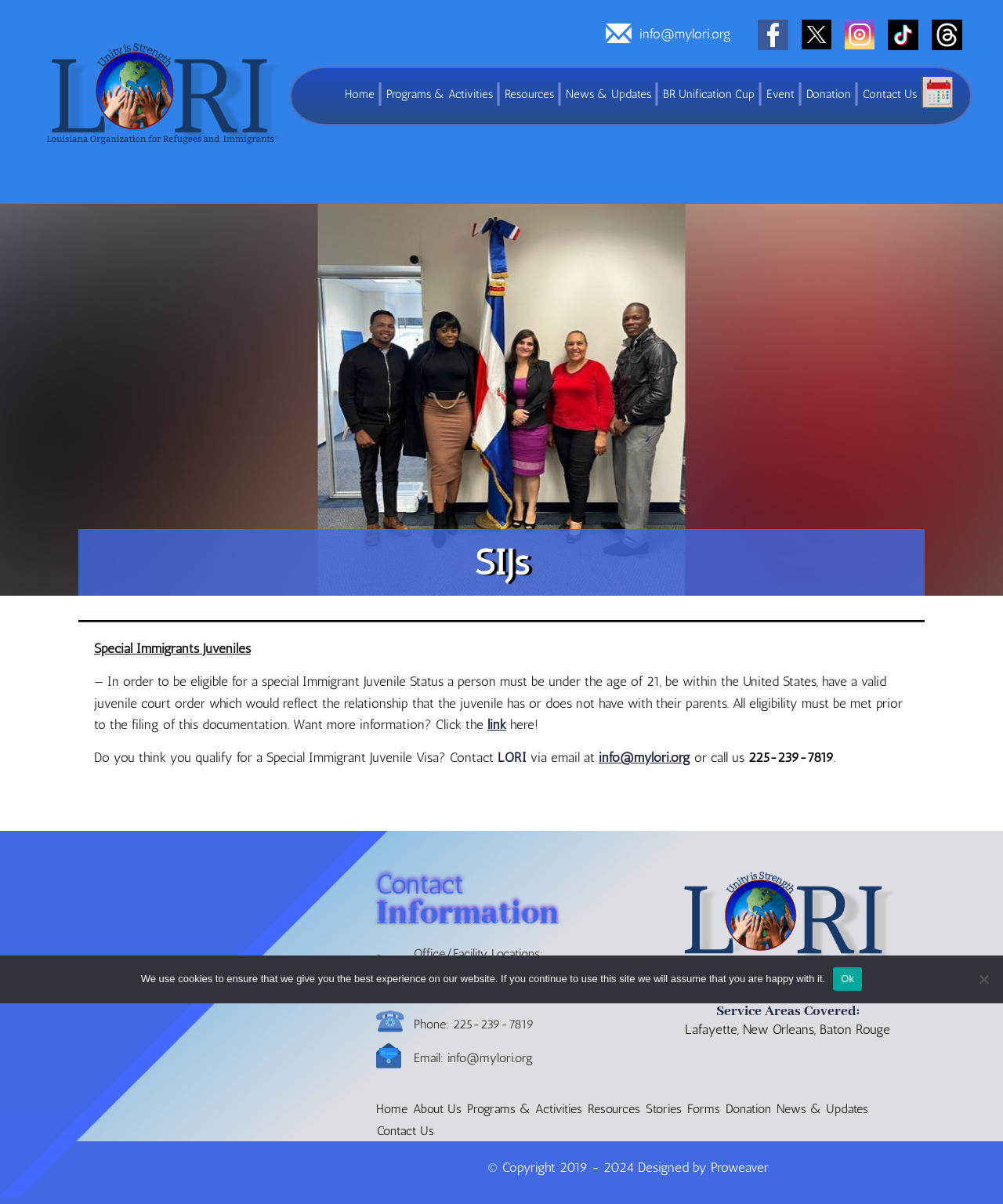Identify the bounding box for the element characterized by the following description: "Contact Us".

[0.375, 0.93, 0.433, 0.948]